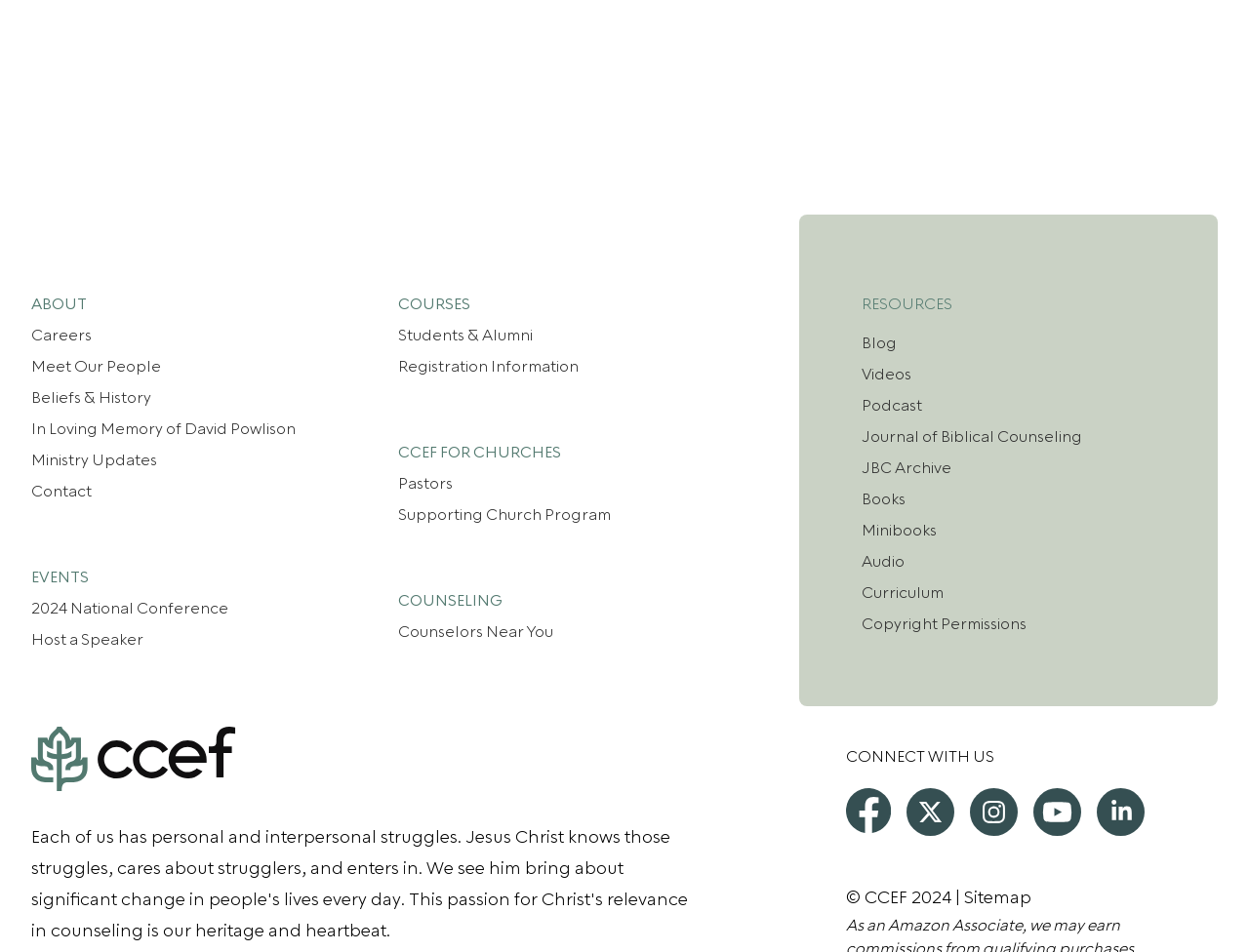Using a single word or phrase, answer the following question: 
What is the purpose of the 'CCEF FOR CHURCHES' section?

Supporting Church Program